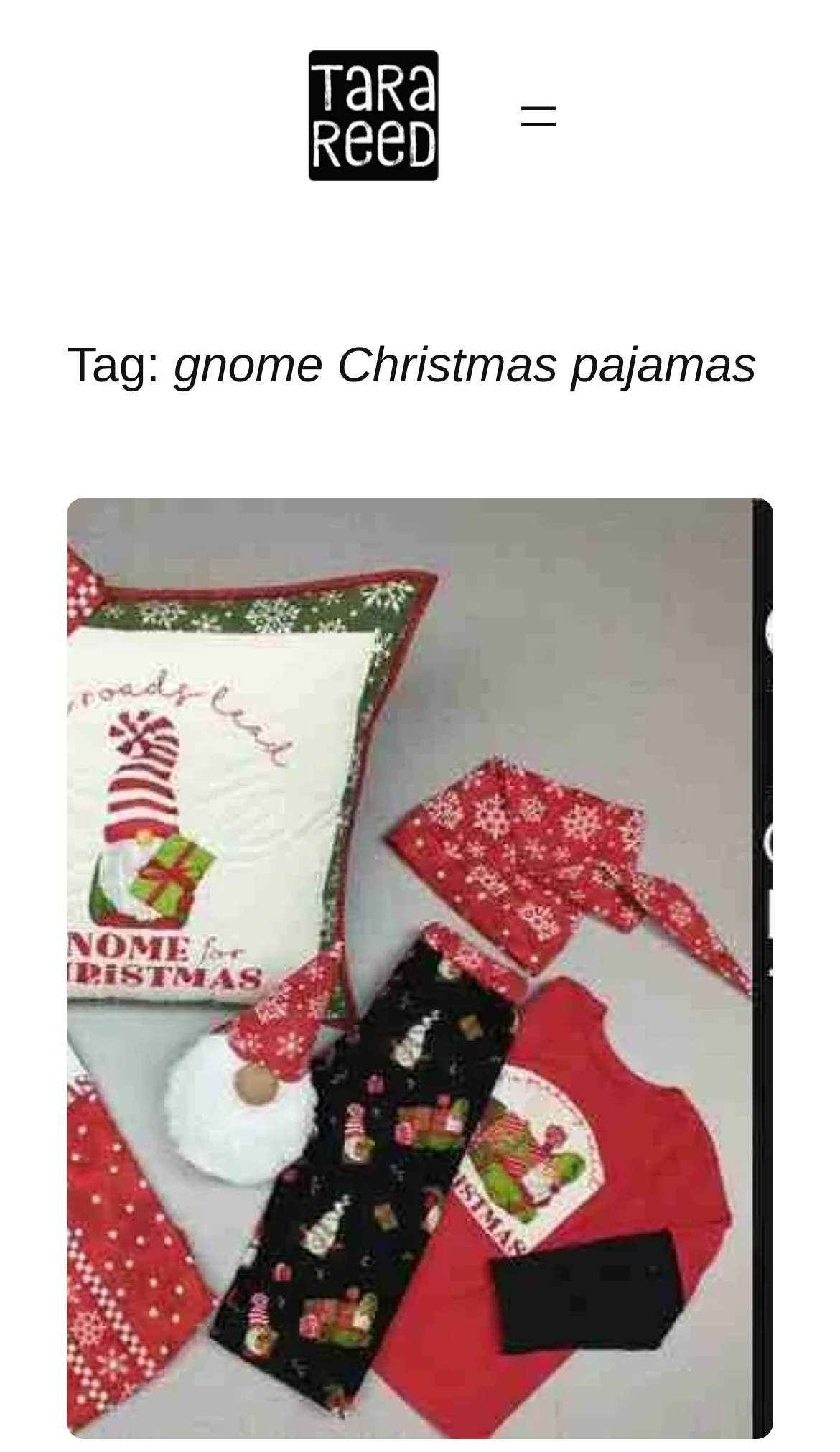Extract the bounding box coordinates of the UI element described by: "aria-label="Open menu"". The coordinates should include four float numbers ranging from 0 to 1, e.g., [left, top, right, bottom].

[0.609, 0.062, 0.671, 0.098]